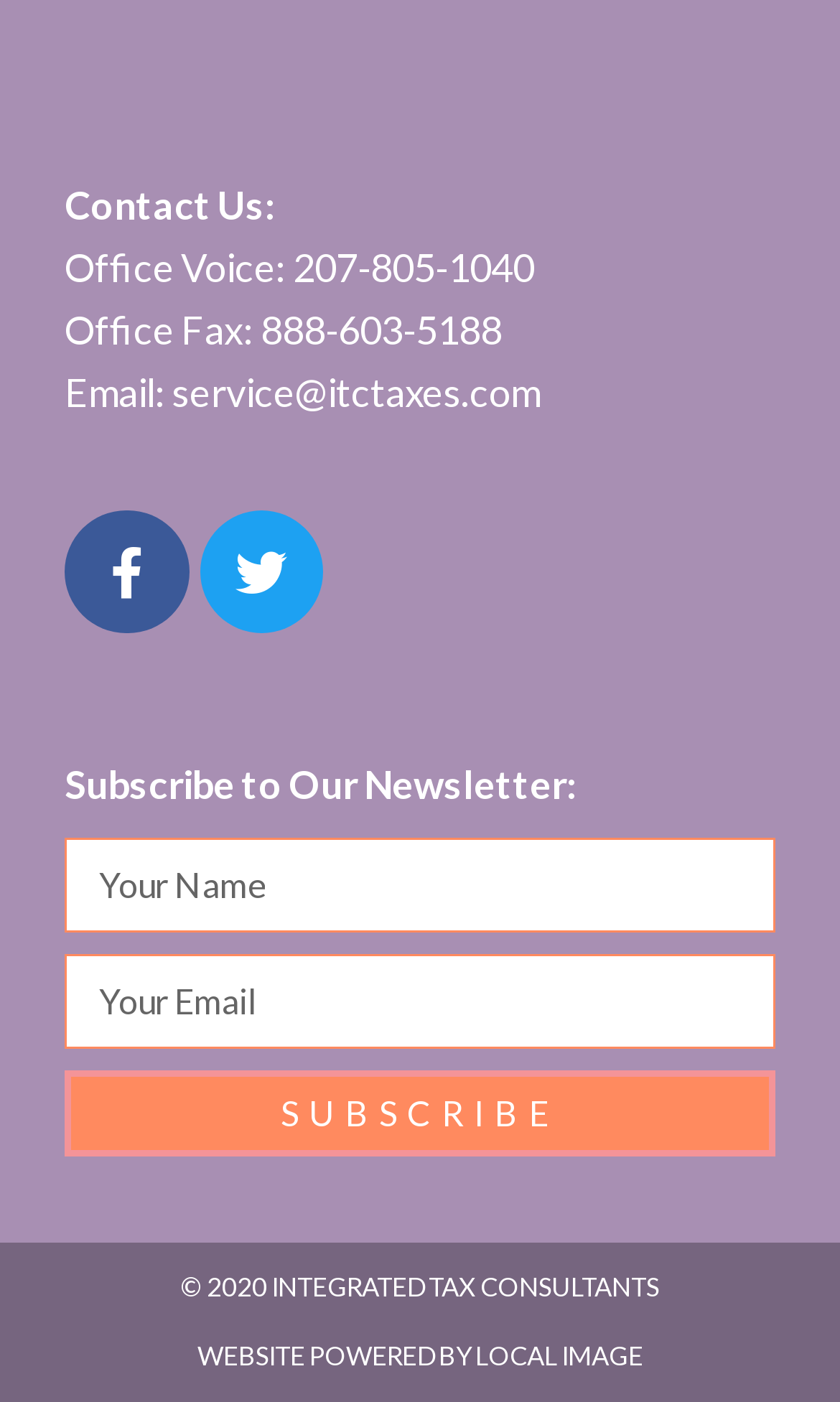Could you please study the image and provide a detailed answer to the question:
What is the phone number for the office voice?

I found the phone number by looking at the StaticText element with the text 'Office Voice: 207-805-1040' which has a bounding box coordinate of [0.077, 0.174, 0.636, 0.207].